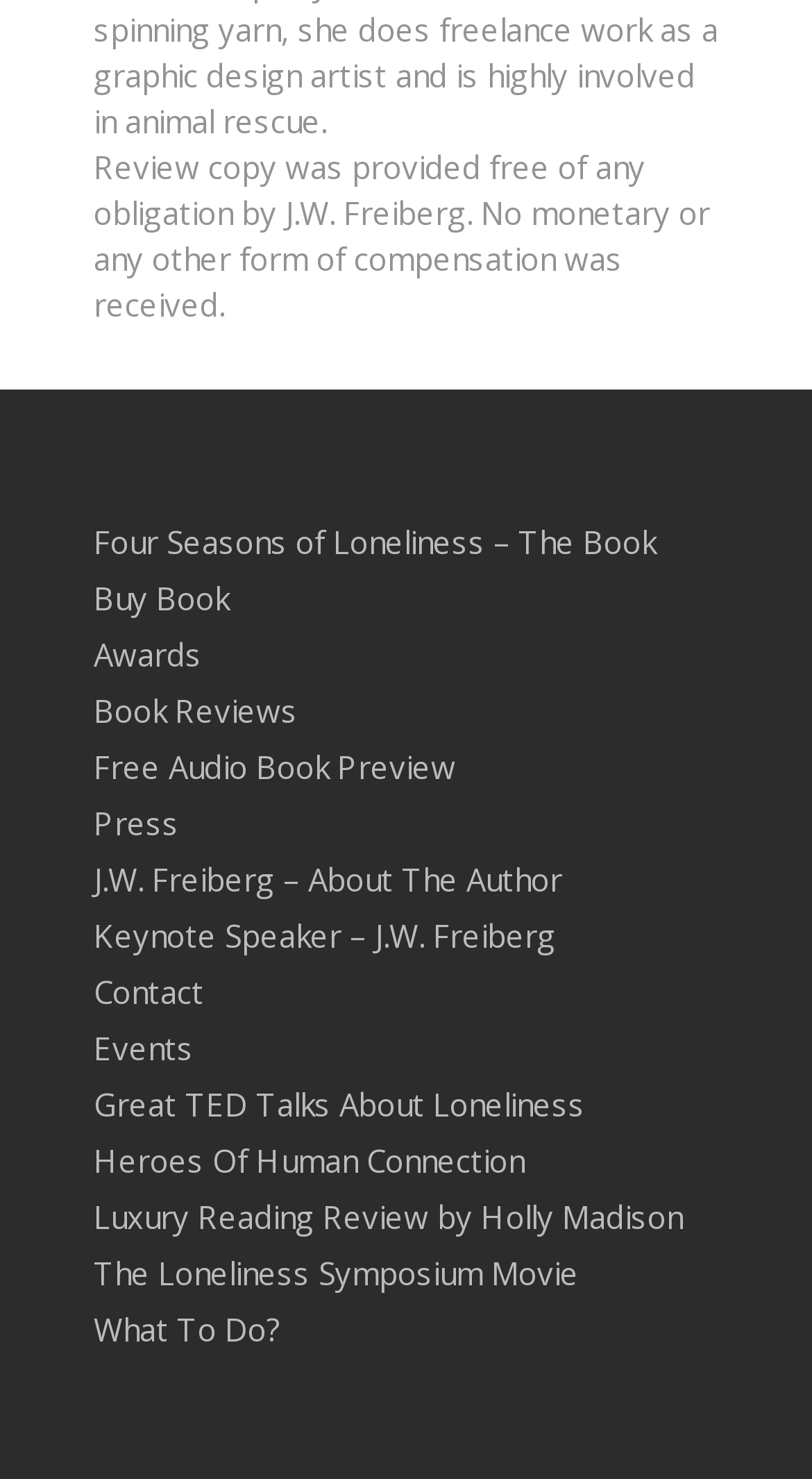Please identify the bounding box coordinates of the element that needs to be clicked to perform the following instruction: "Contact the author by clicking on 'Contact'".

[0.115, 0.652, 0.885, 0.69]